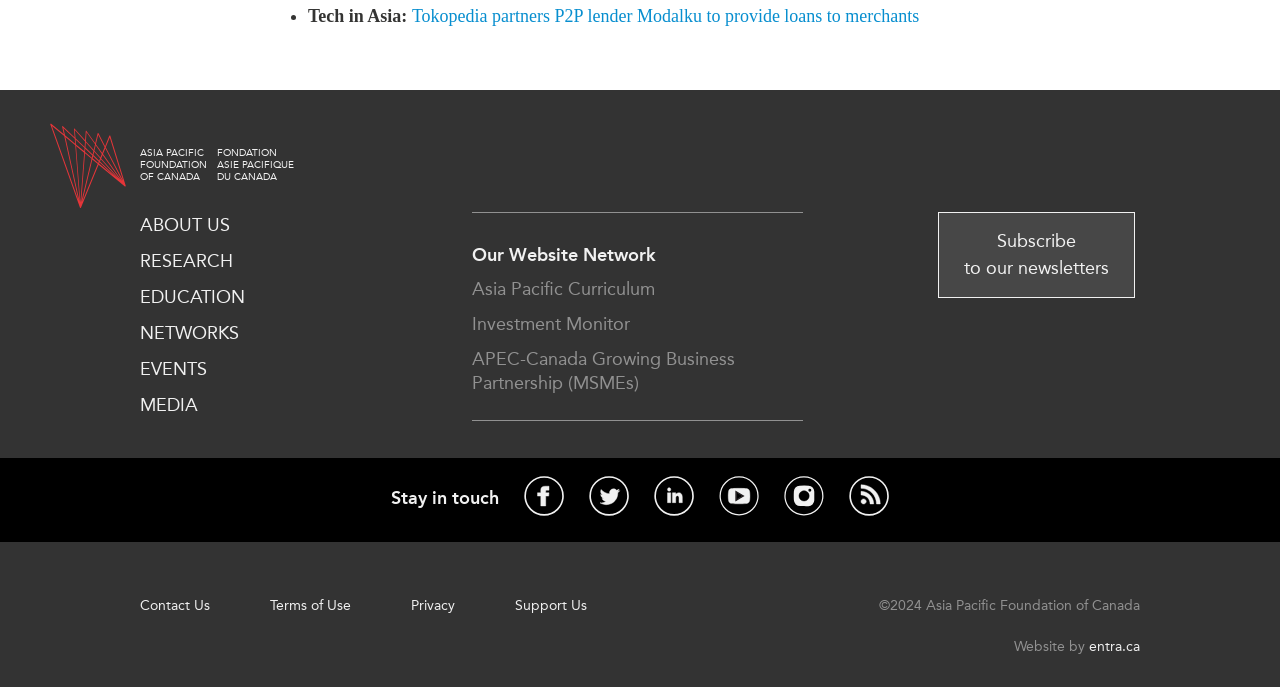Please mark the bounding box coordinates of the area that should be clicked to carry out the instruction: "Check the website's Terms of Use".

[0.197, 0.842, 0.288, 0.919]